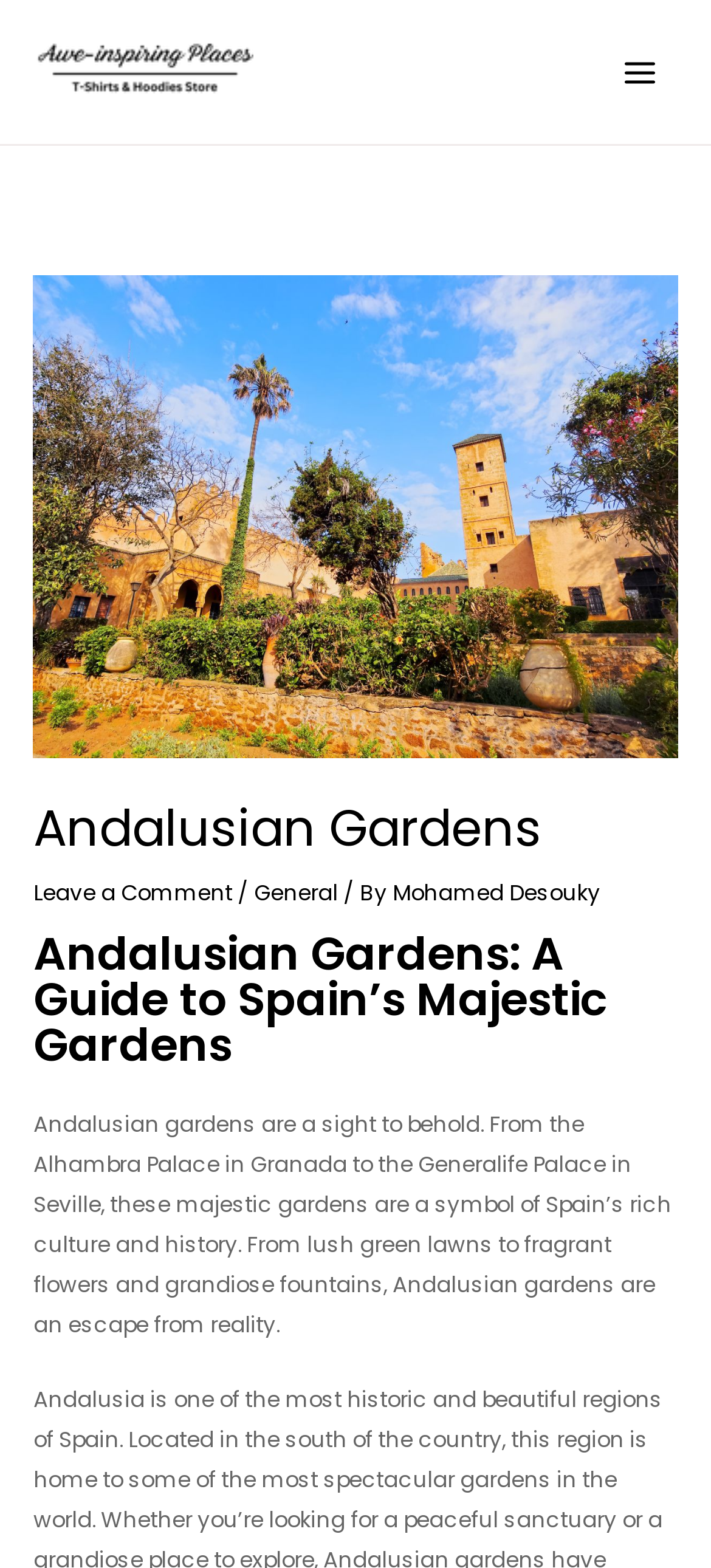What is the description of Andalusian gardens? Based on the image, give a response in one word or a short phrase.

A sight to behold